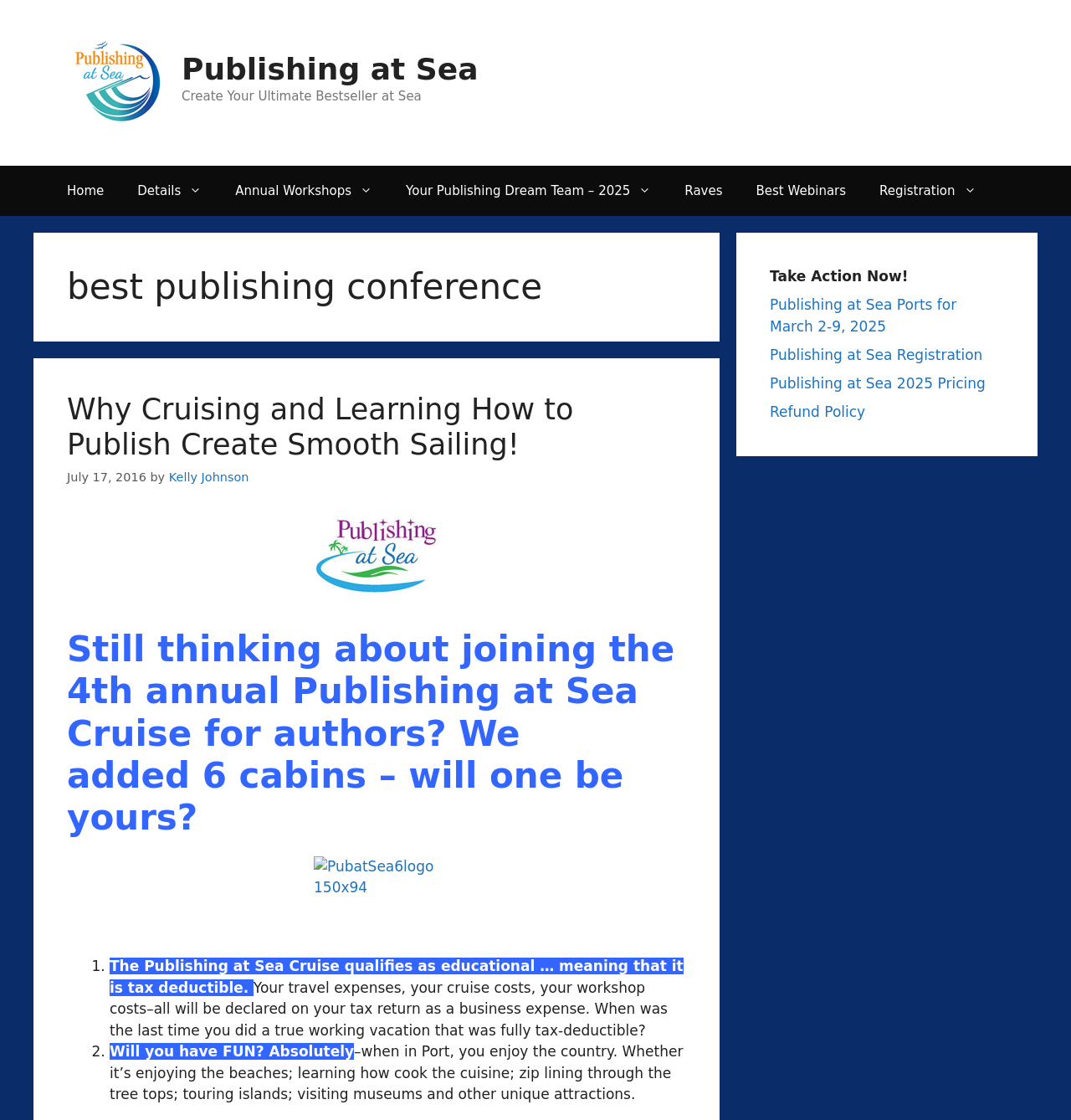Please identify the bounding box coordinates of the clickable region that I should interact with to perform the following instruction: "Learn more about 'Why Cruising and Learning How to Publish Create Smooth Sailing!' ". The coordinates should be expressed as four float numbers between 0 and 1, i.e., [left, top, right, bottom].

[0.062, 0.351, 0.536, 0.412]